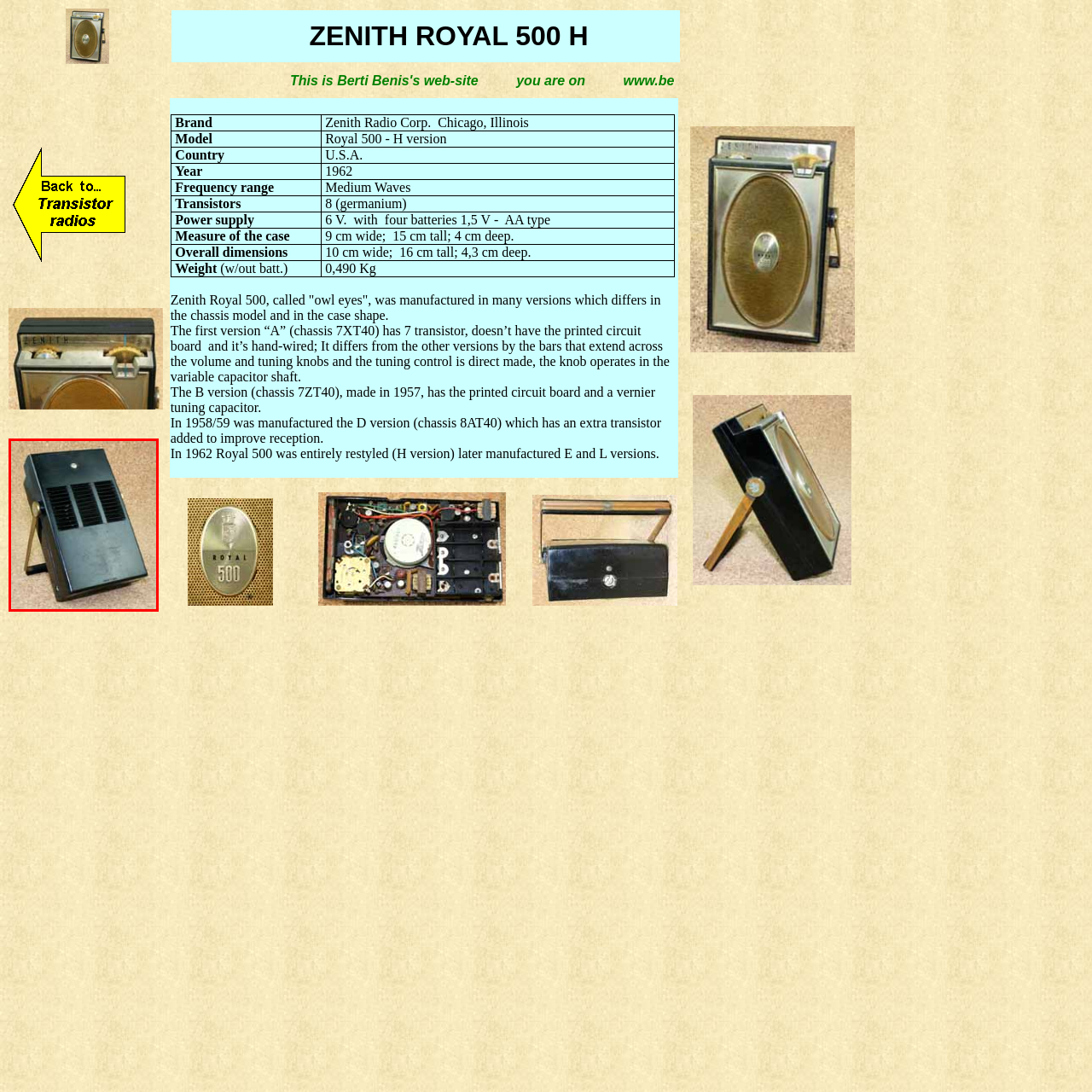Draft a detailed caption for the image located inside the red outline.

The image features a vintage Zenith Royal 500 H transistor radio, a classic model renowned for its distinctive design often referred to as "owl eyes." The radio is shown in a sleek black finish, characterized by its compact, rectangular shape and notable grill sections on the front, which serve to enhance audio output. A foldable stand allows it to be positioned upright, making it convenient for tabletop use. This model featured multiple versions and was notable in the 1960s, showcasing both functionality and historical significance in the evolution of portable radios. The craftsmanship highlights the era's attention to both aesthetic and practical design elements.